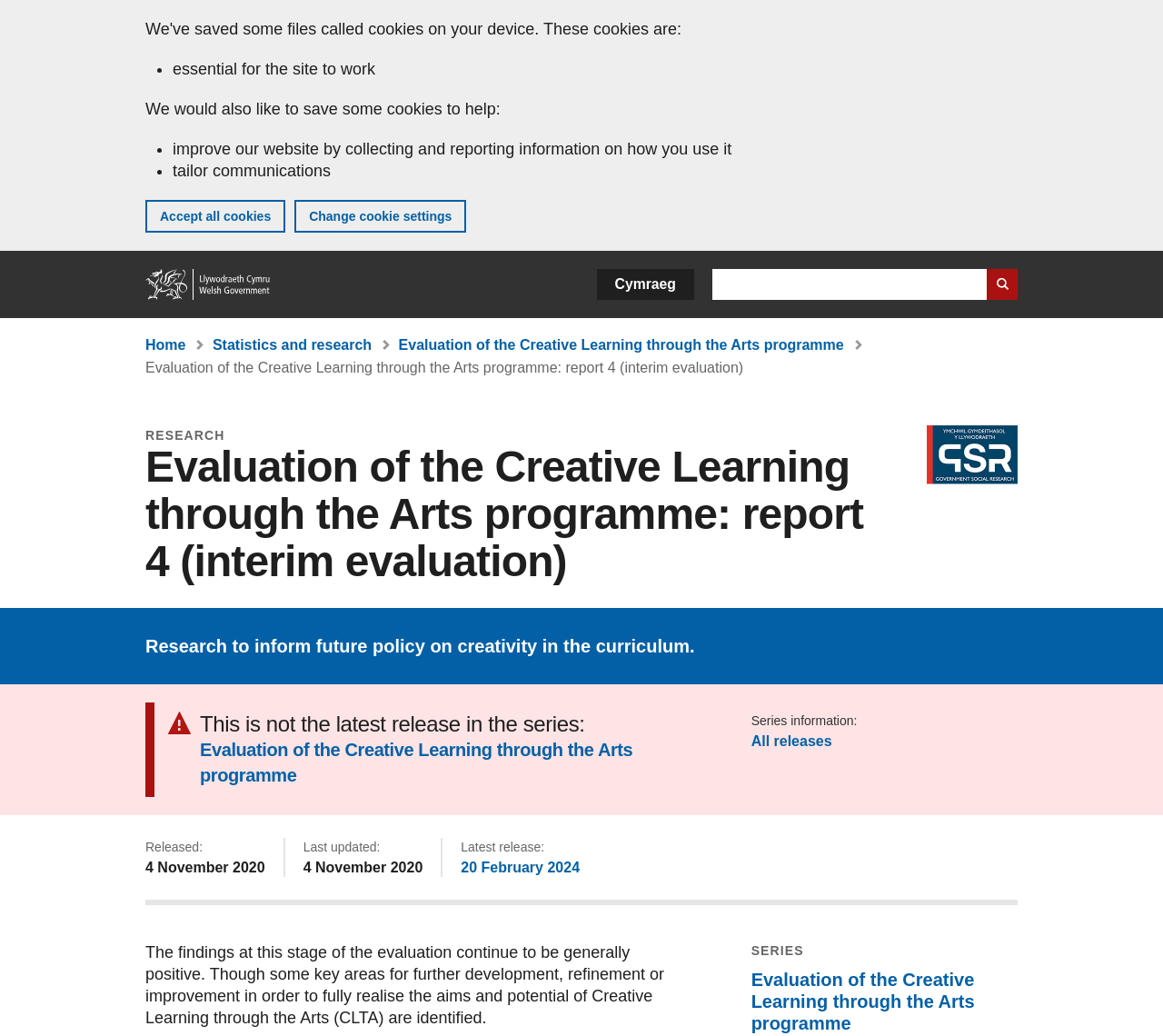Find and specify the bounding box coordinates that correspond to the clickable region for the instruction: "Go to Home".

[0.125, 0.26, 0.234, 0.289]